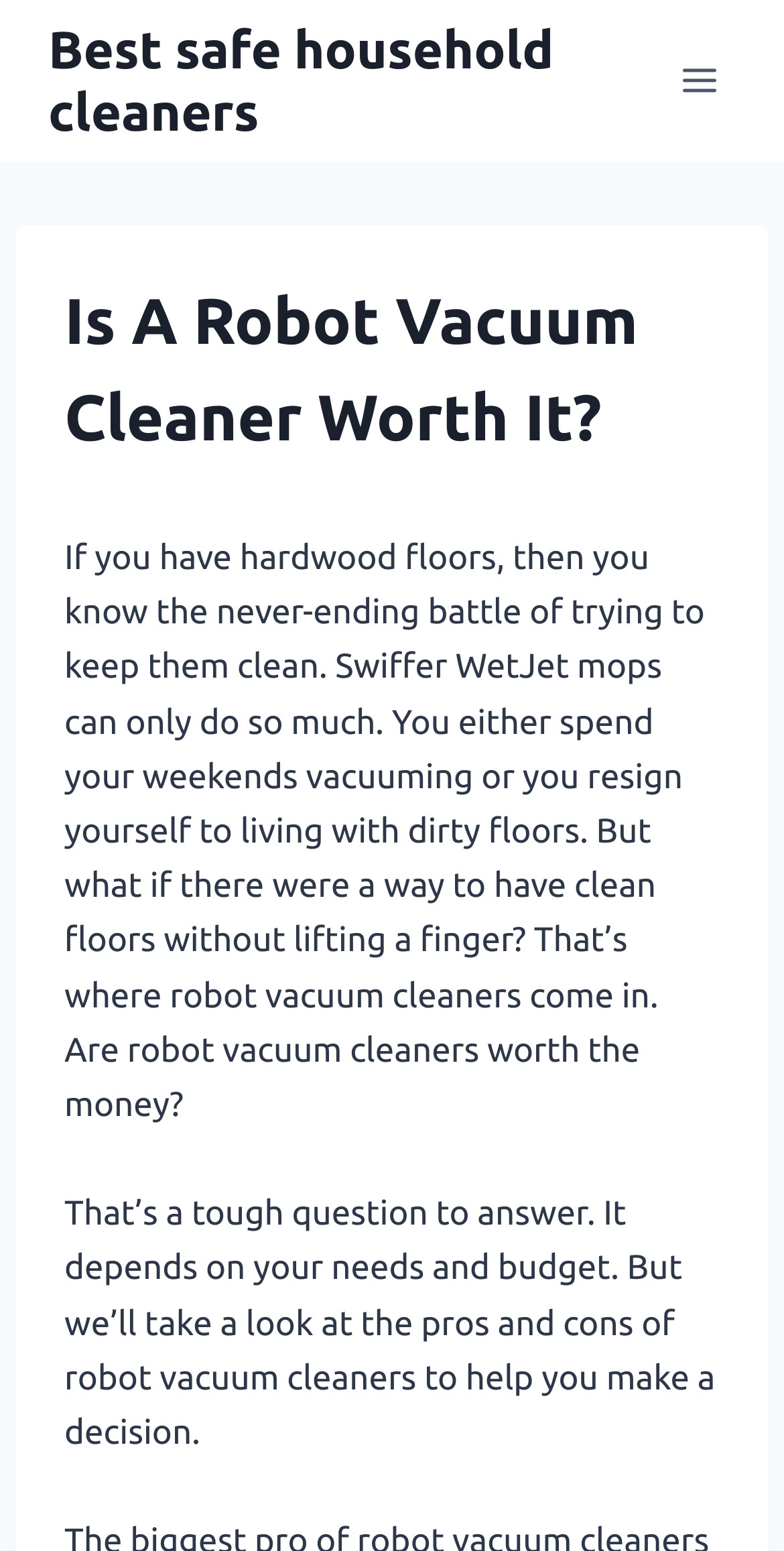Locate the UI element described as follows: "Best safe household cleaners". Return the bounding box coordinates as four float numbers between 0 and 1 in the order [left, top, right, bottom].

[0.062, 0.011, 0.844, 0.092]